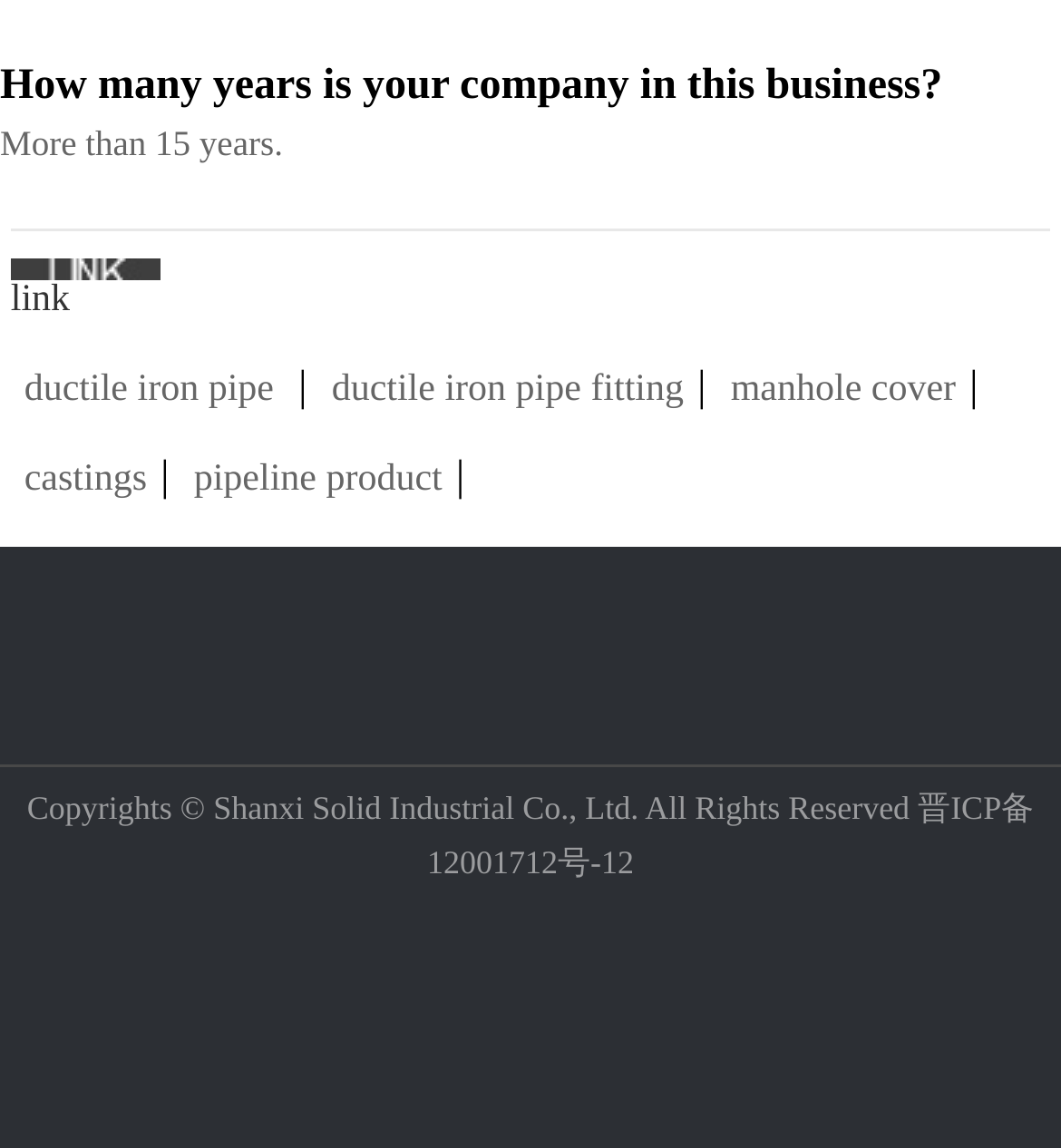Who owns the copyrights of the website?
Use the information from the image to give a detailed answer to the question.

The answer can be found in the StaticText element with the text 'Copyrights © Shanxi Solid Industrial Co., Ltd. All Rights Reserved' which indicates the owner of the website's copyrights.